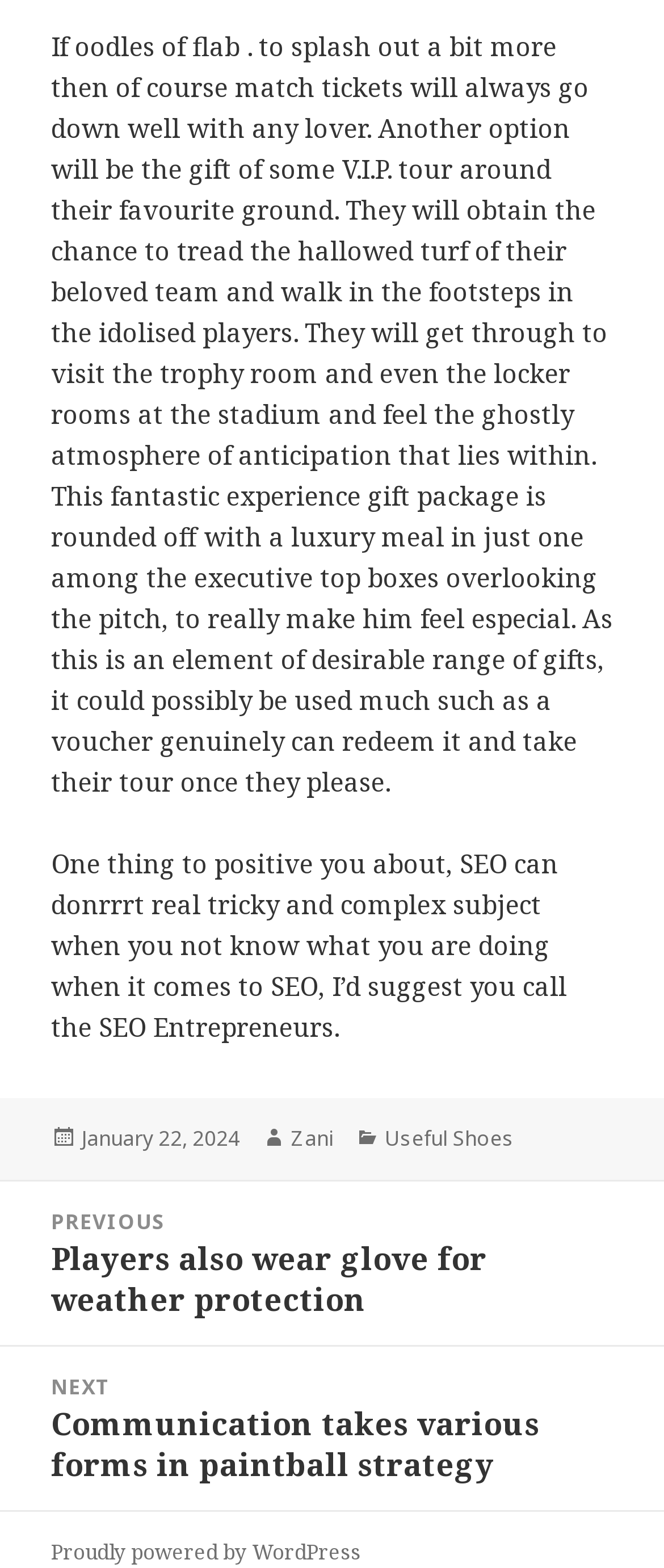What is the topic of the main article?
Based on the image, answer the question in a detailed manner.

The main article discusses gift ideas for football fans, including match tickets and VIP tours, which suggests that the topic of the article is related to gifts for football enthusiasts.